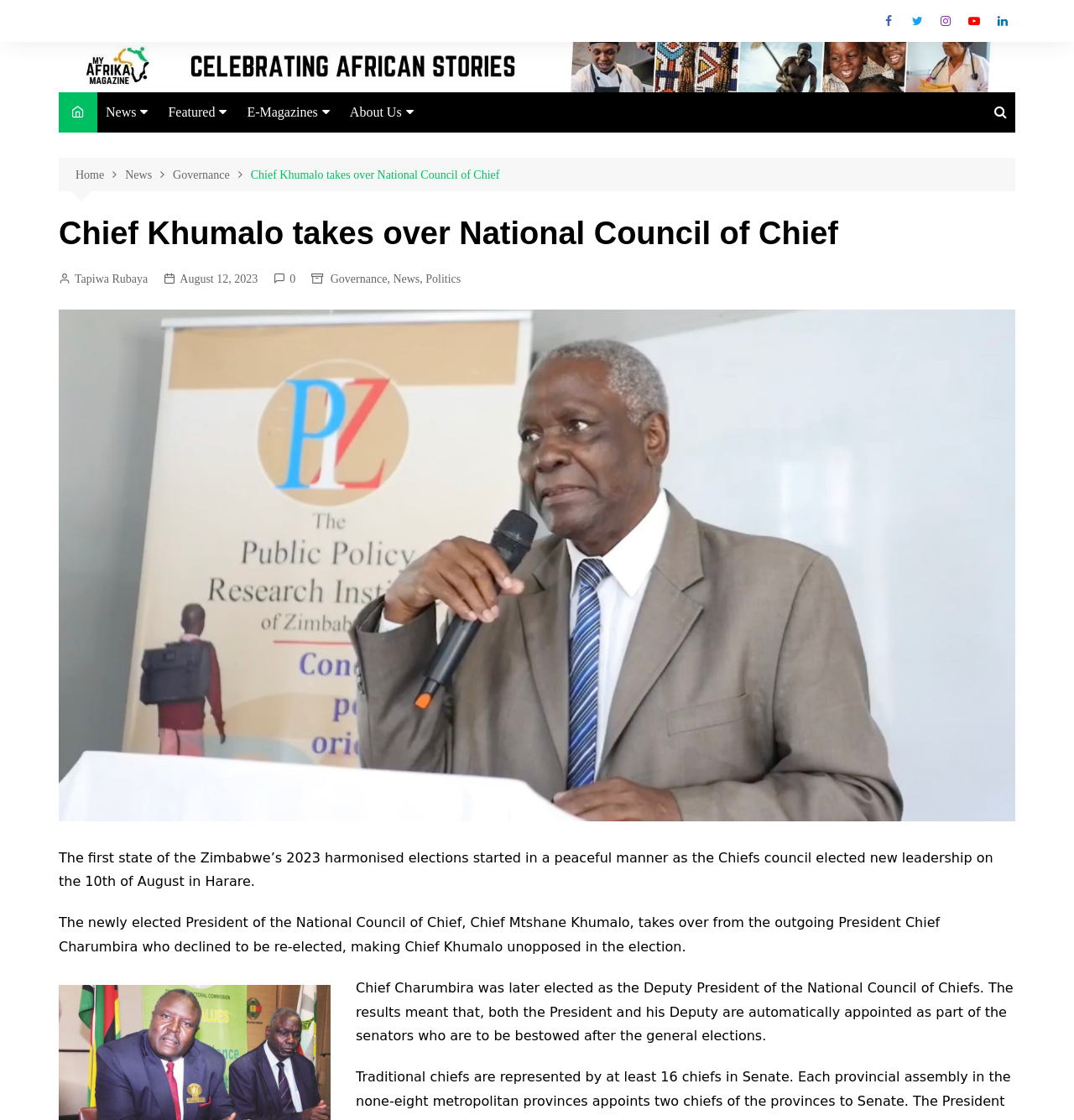Locate the bounding box coordinates of the clickable area to execute the instruction: "Check the date of the article". Provide the coordinates as four float numbers between 0 and 1, represented as [left, top, right, bottom].

[0.153, 0.241, 0.24, 0.258]